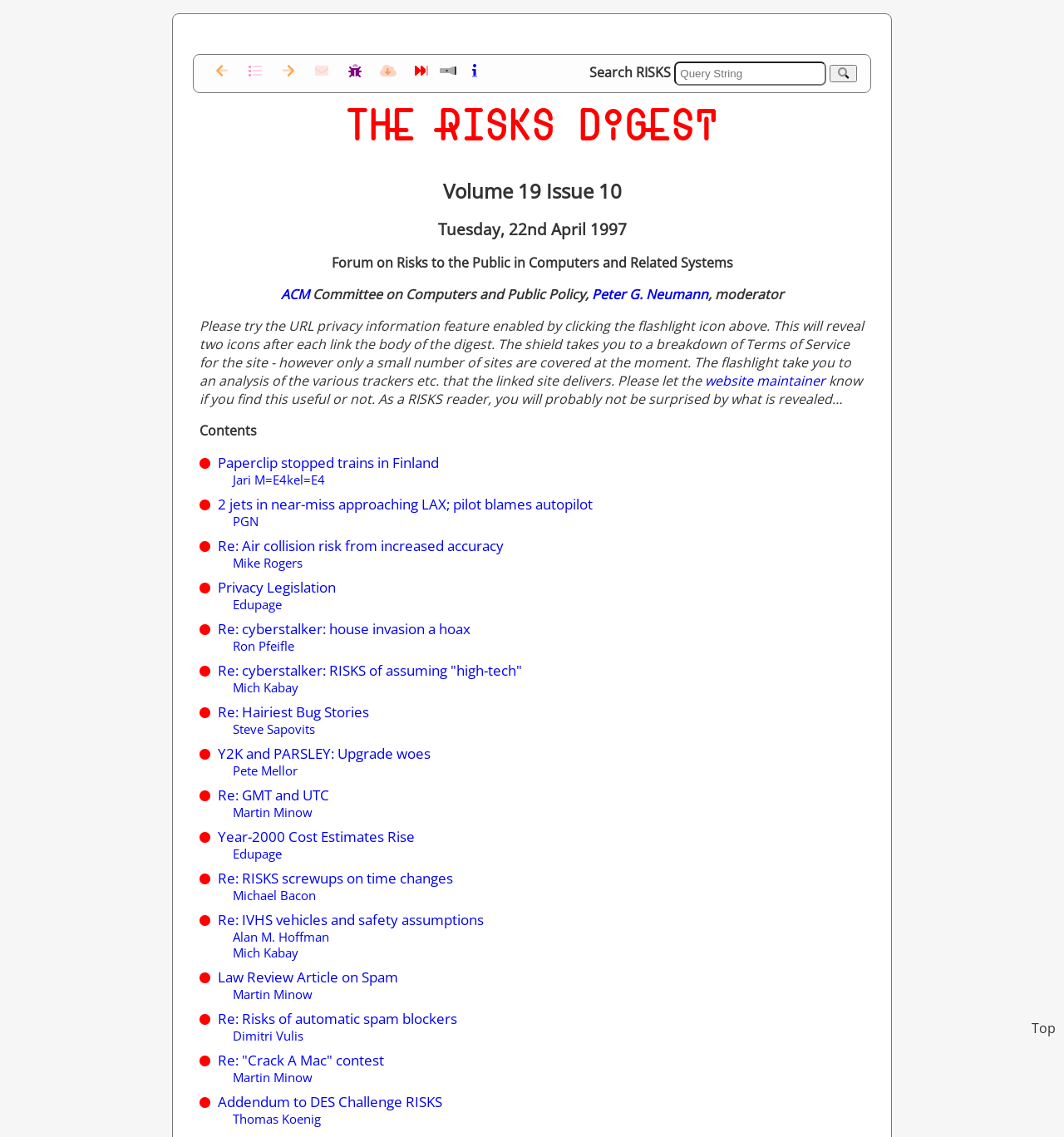What is the purpose of the flashlight icon? Look at the image and give a one-word or short phrase answer.

To reveal trackers and Terms of Service analysis